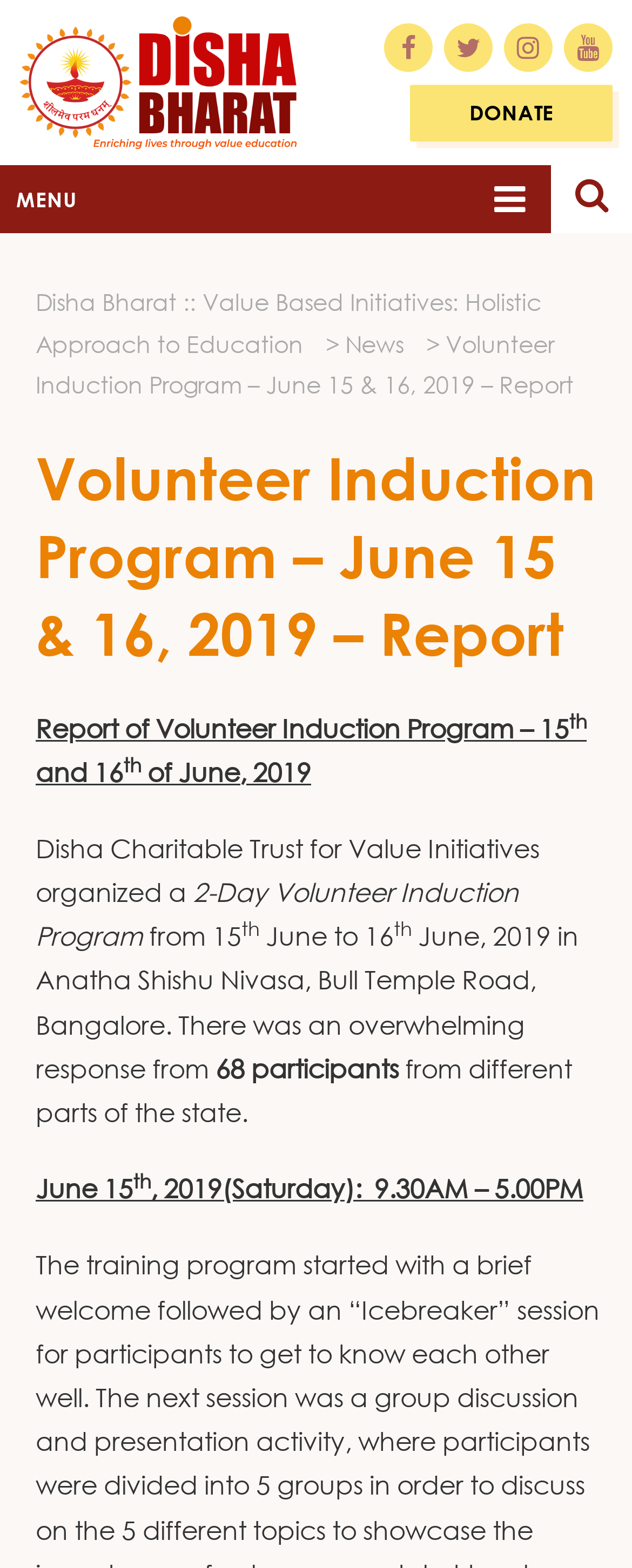Determine the primary headline of the webpage.

Volunteer Induction Program – June 15 & 16, 2019 – Report